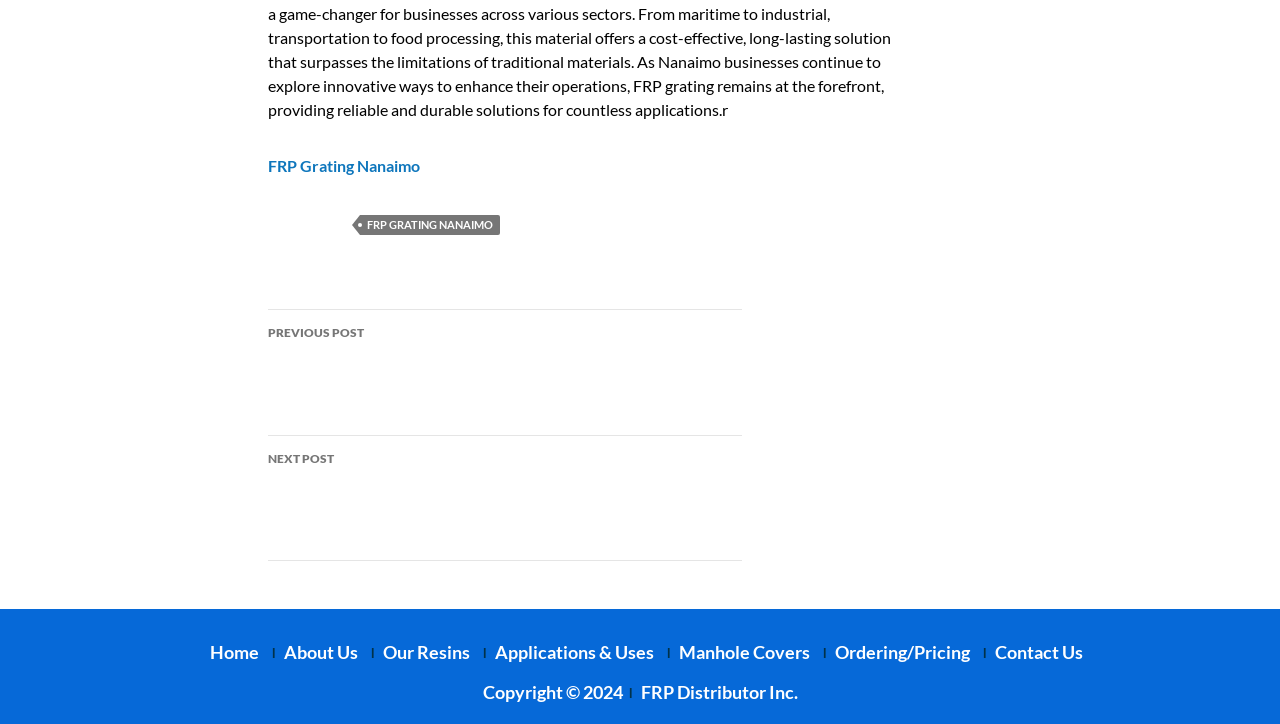Respond to the following question using a concise word or phrase: 
What is the purpose of the webpage?

FRP Grating information